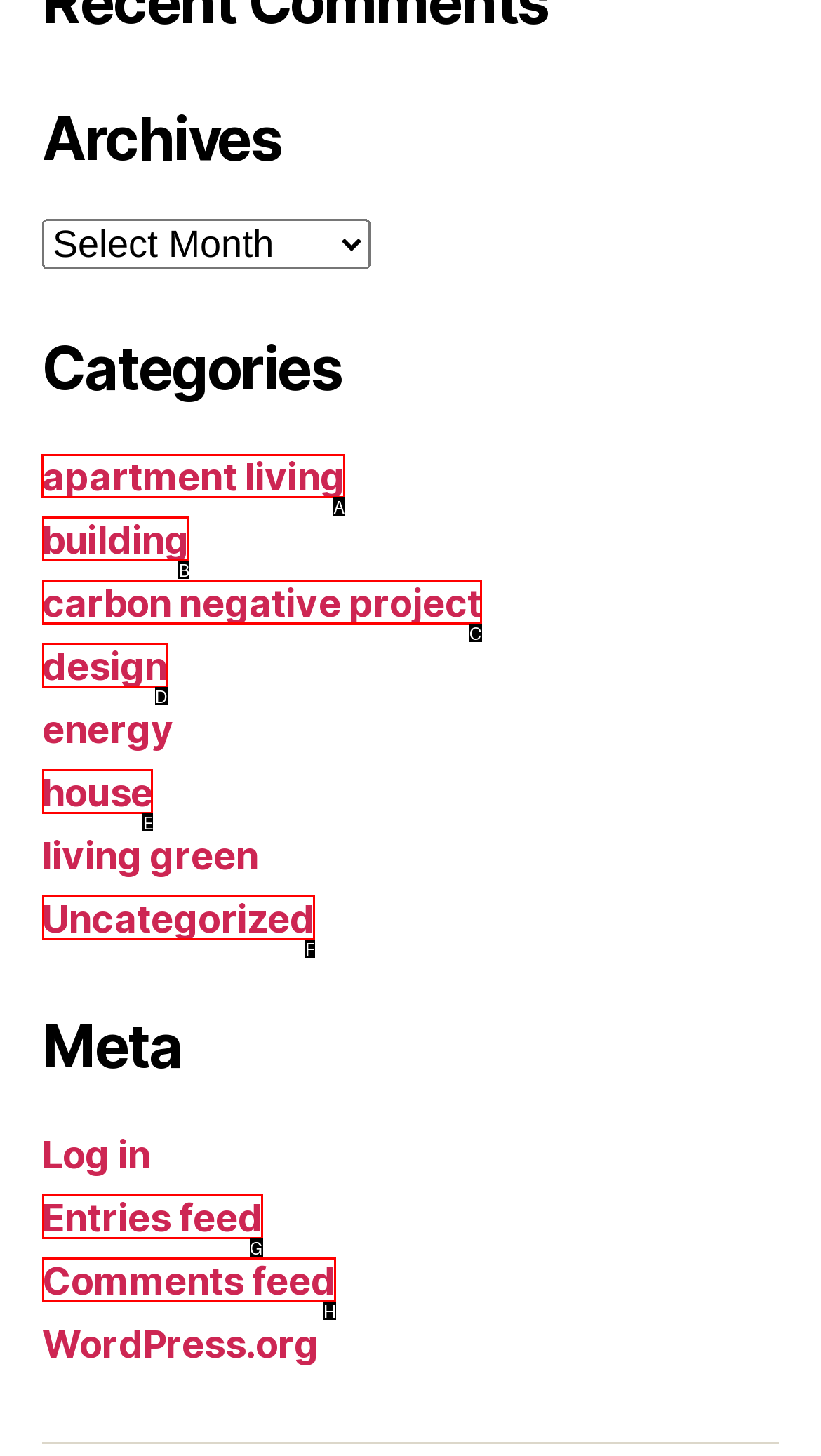Select the appropriate HTML element to click for the following task: View apartment living category
Answer with the letter of the selected option from the given choices directly.

A